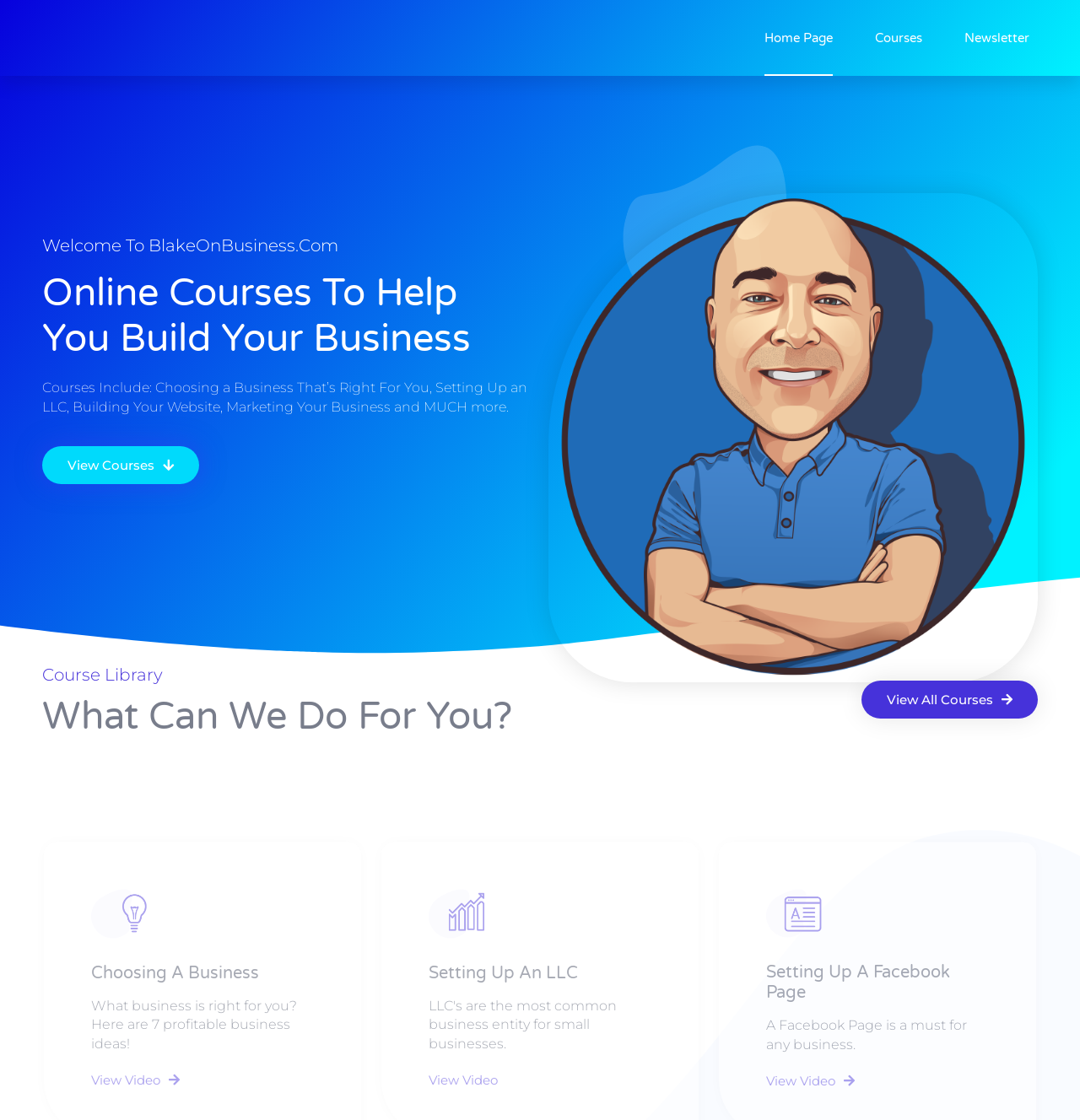Identify the bounding box coordinates of the section that should be clicked to achieve the task described: "go to home page".

[0.708, 0.0, 0.771, 0.068]